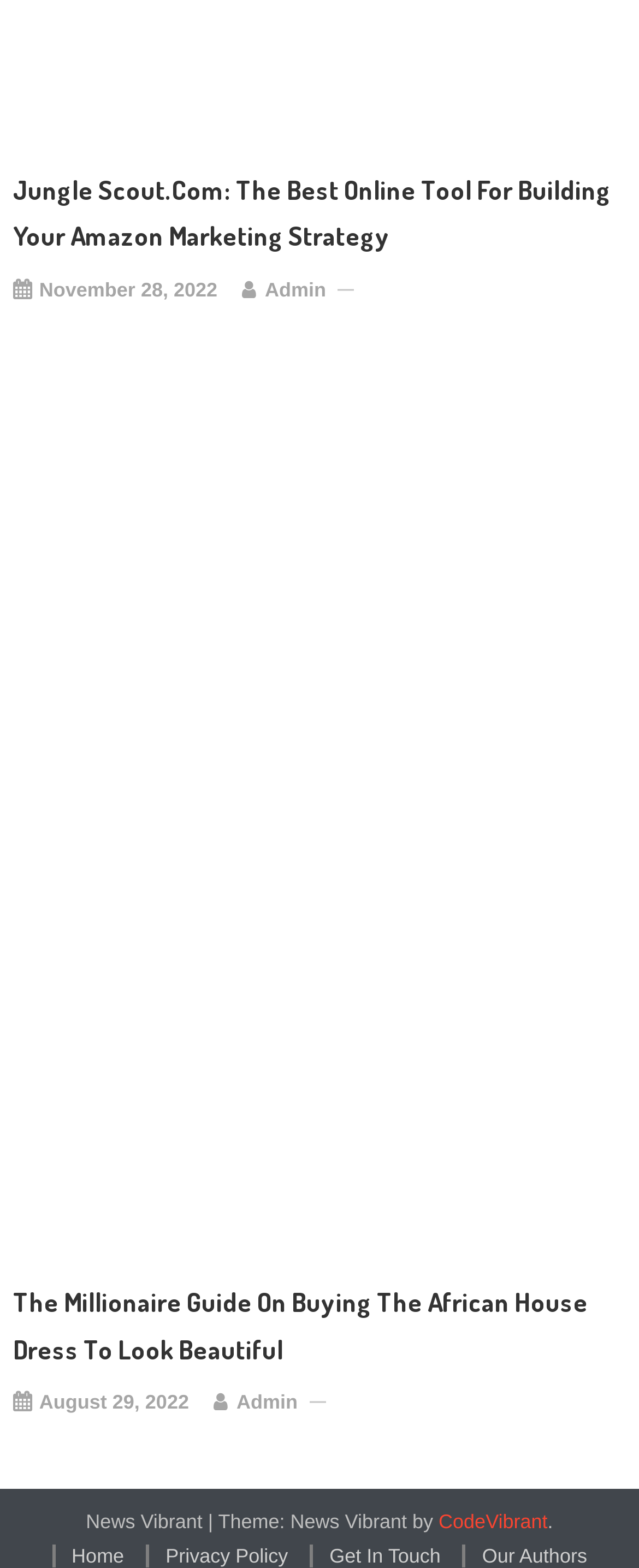Please identify the bounding box coordinates of the clickable region that I should interact with to perform the following instruction: "get in touch with the website". The coordinates should be expressed as four float numbers between 0 and 1, i.e., [left, top, right, bottom].

[0.485, 0.985, 0.69, 1.0]